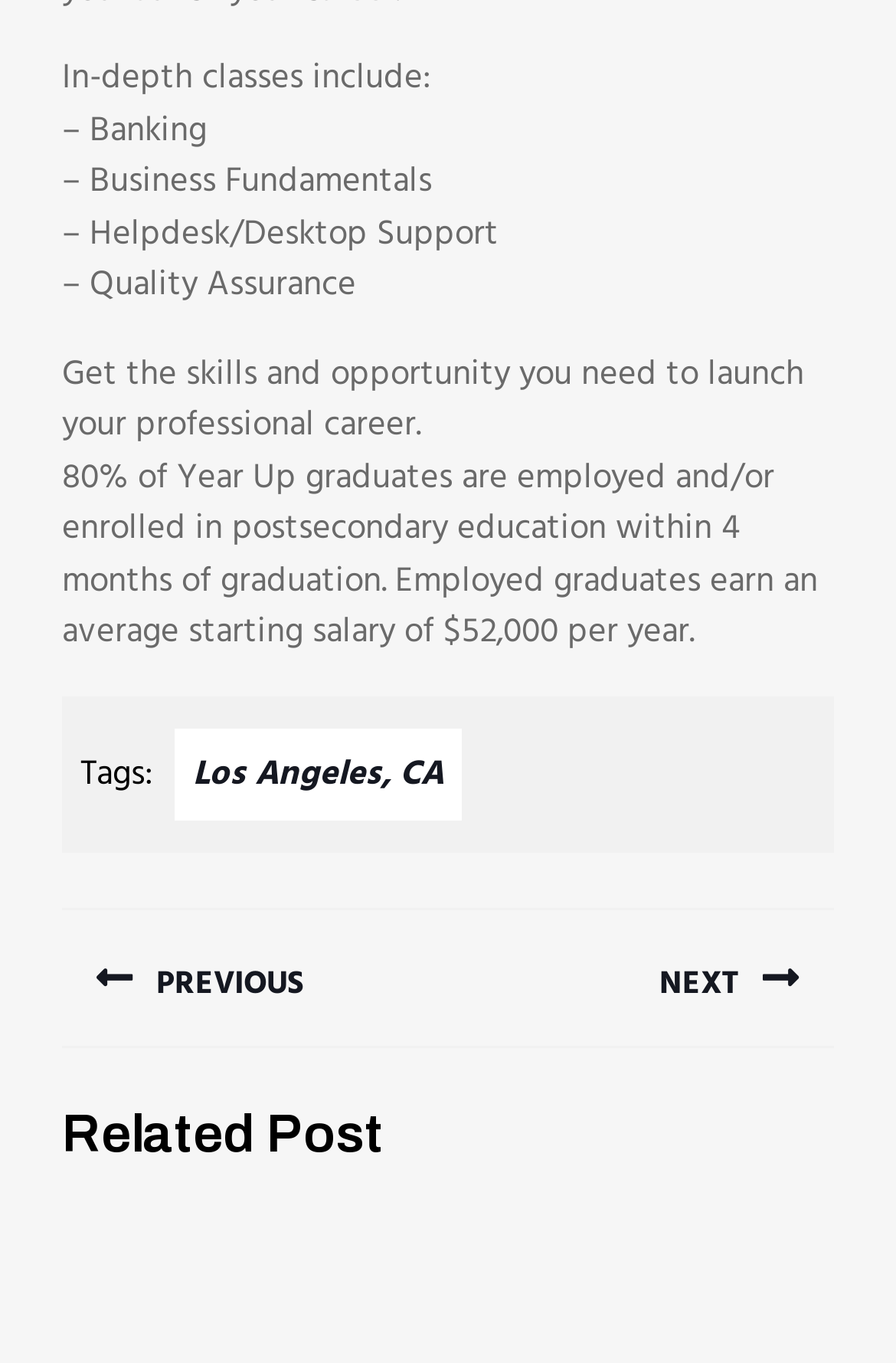What is the topic of the in-depth classes?
Using the picture, provide a one-word or short phrase answer.

Banking, Business Fundamentals, etc.